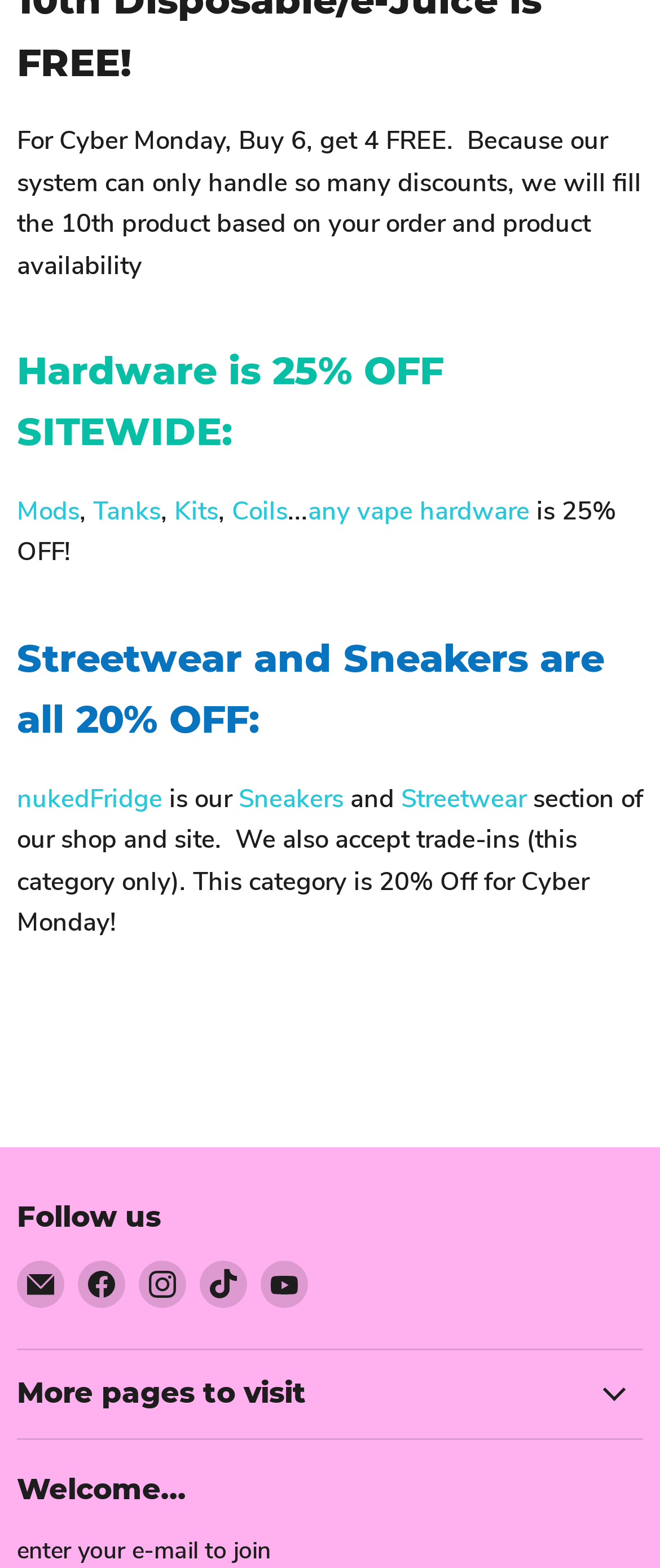Determine the bounding box coordinates of the clickable area required to perform the following instruction: "Search for something". The coordinates should be represented as four float numbers between 0 and 1: [left, top, right, bottom].

None